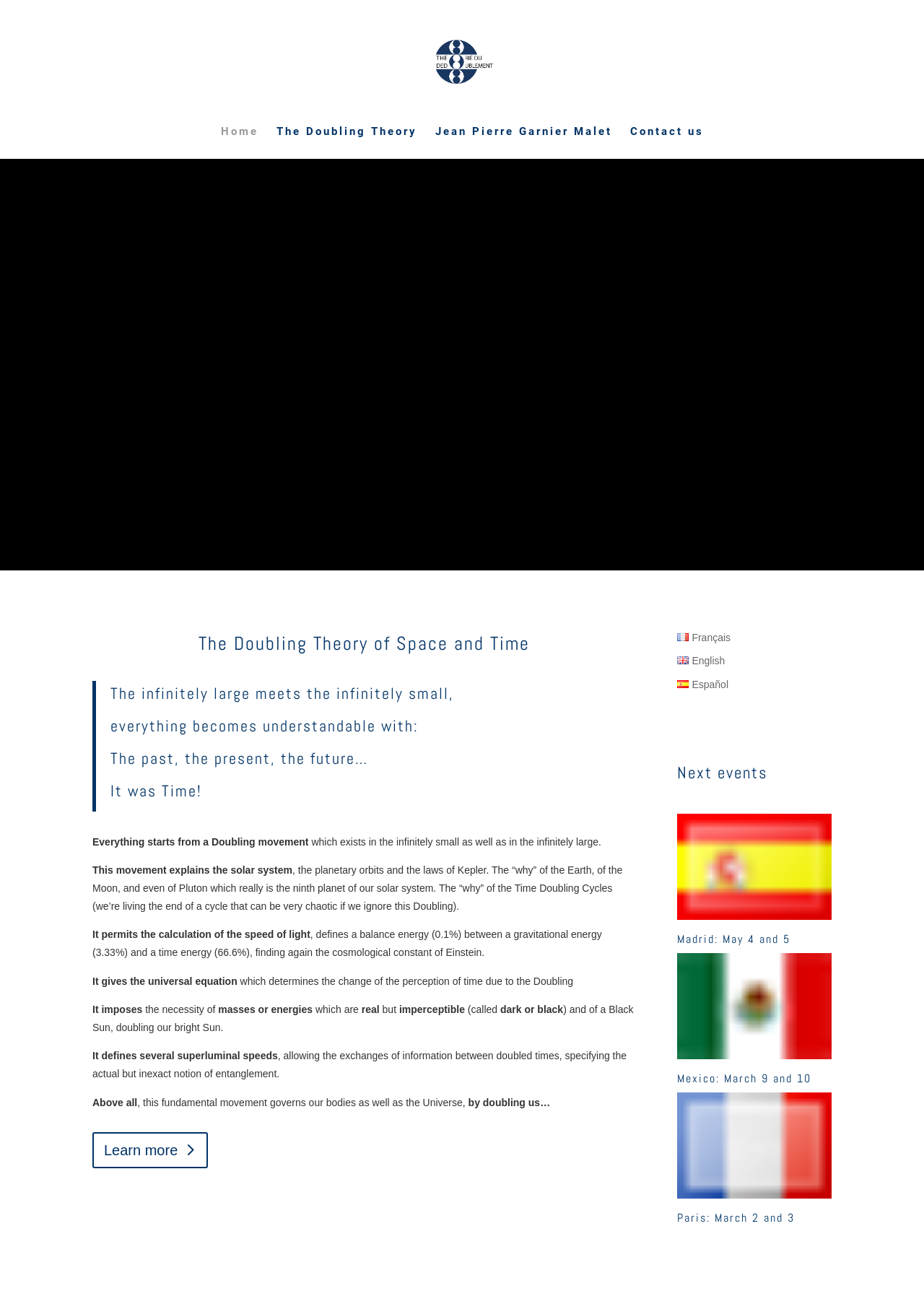What is the name of the theory?
Please use the image to deliver a detailed and complete answer.

The name of the theory can be found in the heading 'The Doubling Theory of Space and Time' which is located in the iframe element with bounding box coordinates [0.1, 0.482, 0.689, 0.511].